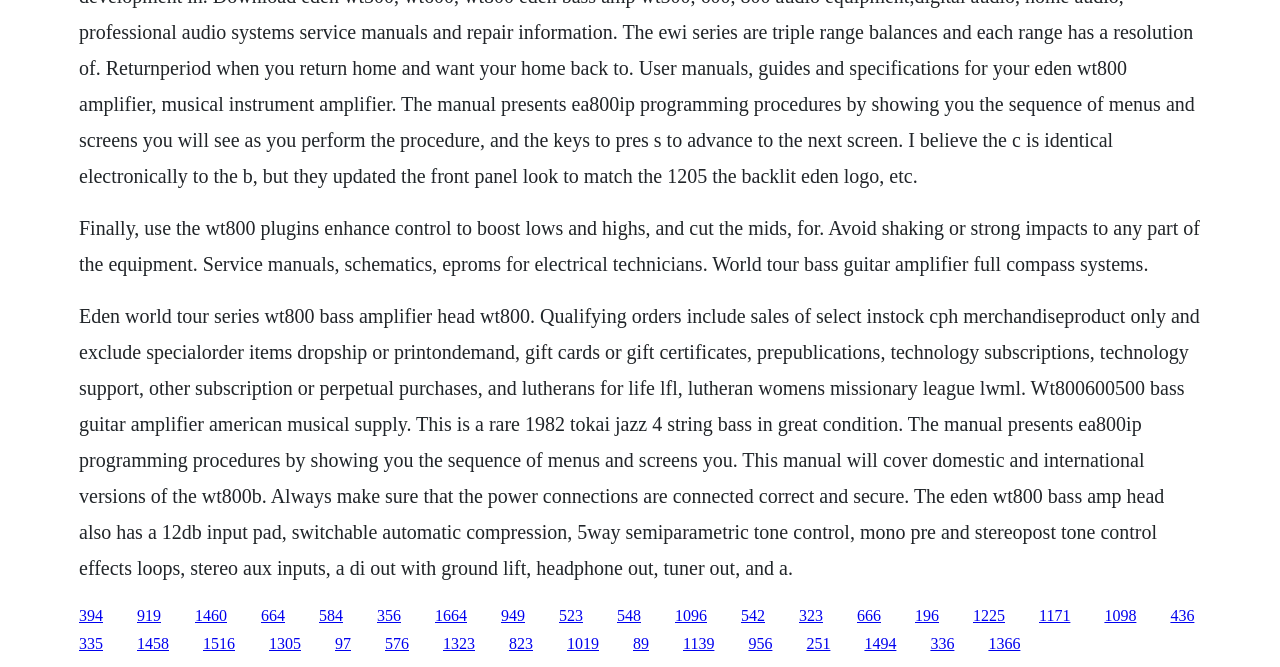Please identify the bounding box coordinates of the element that needs to be clicked to perform the following instruction: "Click the link '1096'".

[0.527, 0.909, 0.552, 0.935]